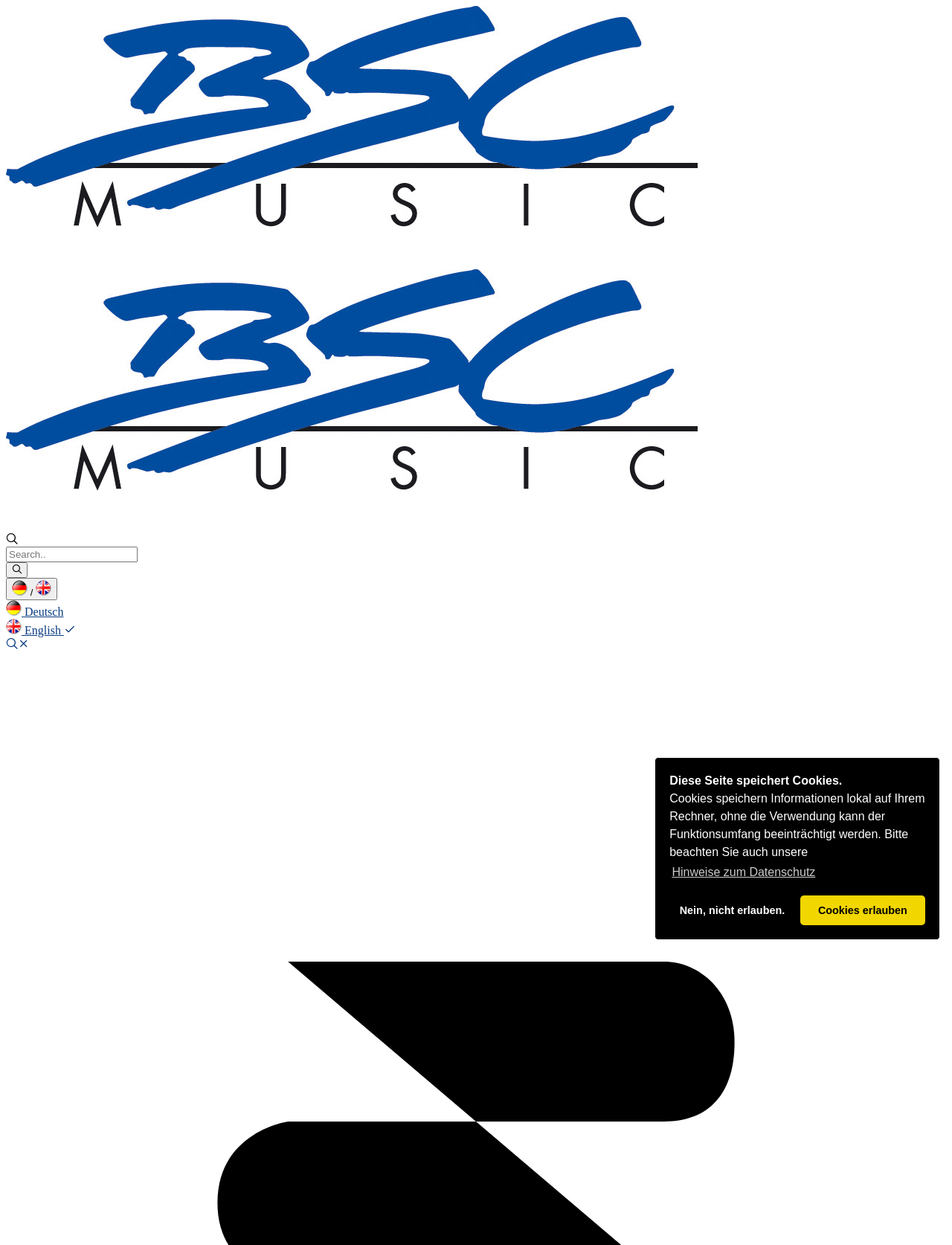Identify the bounding box coordinates for the element you need to click to achieve the following task: "Search for something". Provide the bounding box coordinates as four float numbers between 0 and 1, in the form [left, top, right, bottom].

[0.006, 0.439, 0.145, 0.452]